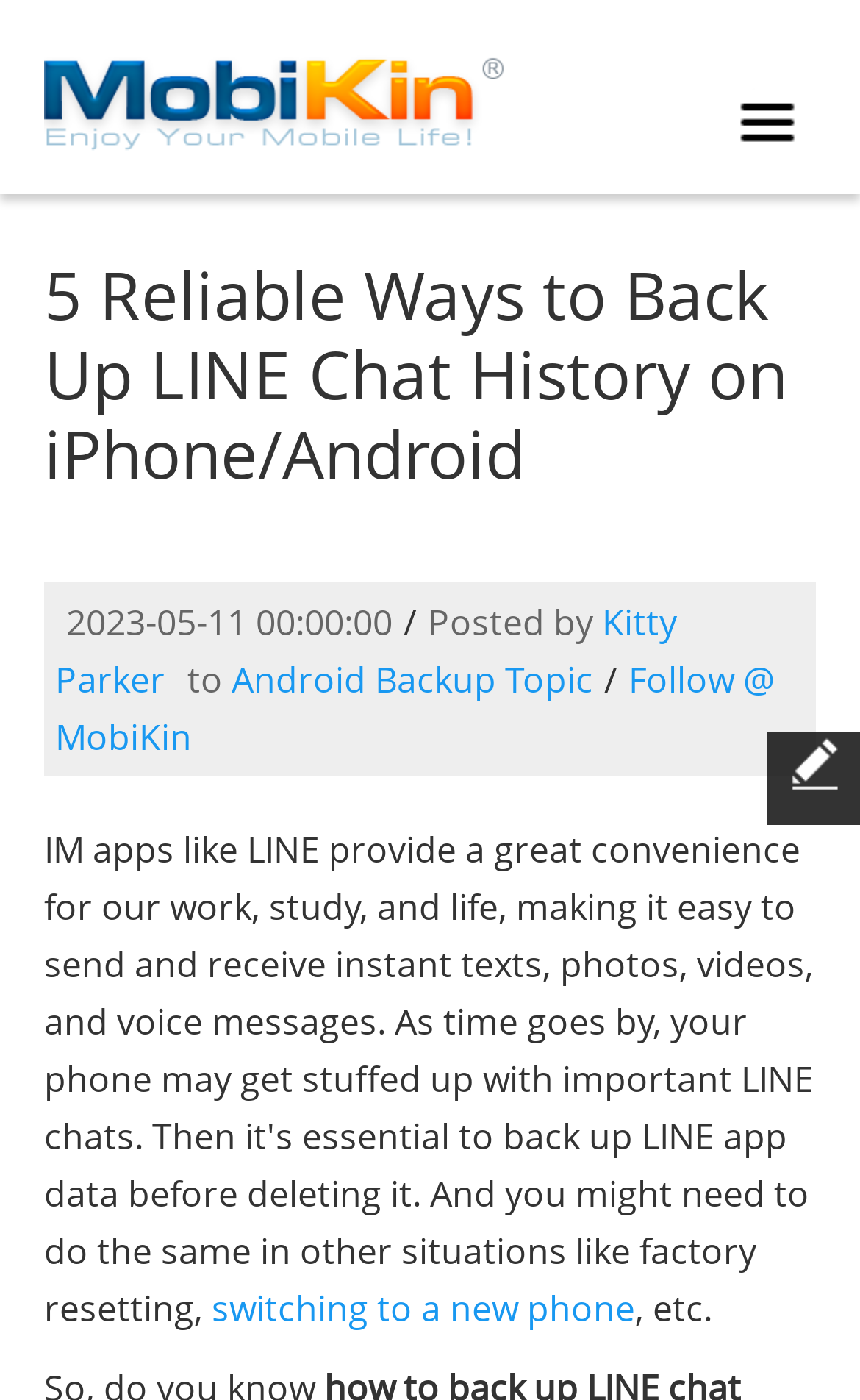Locate the headline of the webpage and generate its content.

5 Reliable Ways to Back Up LINE Chat History on iPhone/Android